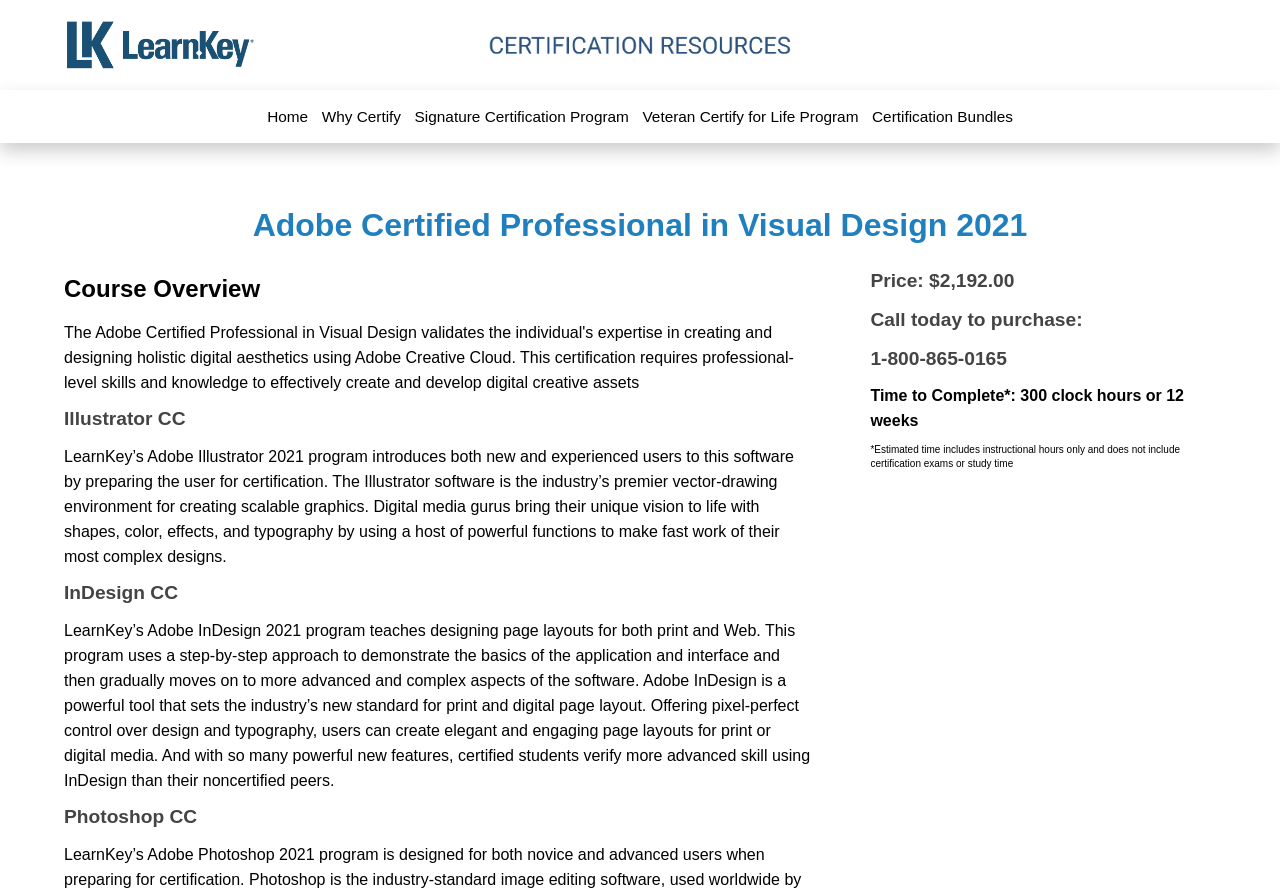Refer to the image and provide a thorough answer to this question:
What is the estimated time to complete the certification program?

According to the webpage, the estimated time to complete the certification program is 300 clock hours or 12 weeks, which includes instructional hours only and does not include certification exams or study time.